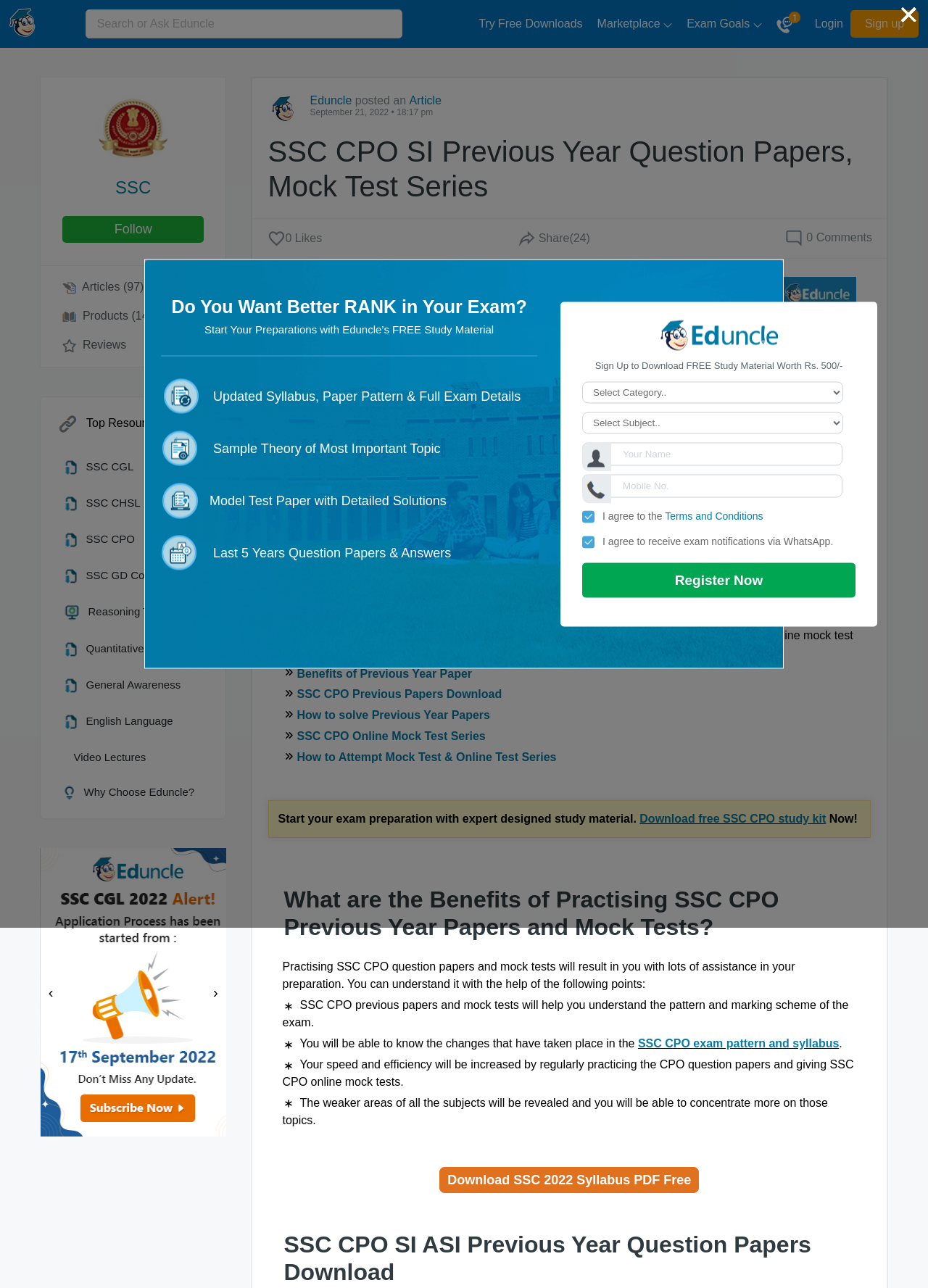Construct a thorough caption encompassing all aspects of the webpage.

This webpage is about SSC CPO SI Previous Year Question Papers with answers in Hindi, along with a free Delhi Police Online Mock Test Series, PDF, and Solved Papers. 

At the top, there is a search bar and a navigation menu with links to Marketplace, Exam Goals, and Login/Sign up options. Below this, there is a section with a heading "SSC" and a link to "gate-iit" with an image. 

On the left side, there is a list of links to various resources, including Articles, Products, Reviews, and Top Resources like SSC CGL, SSC CHSL, SSC CPO, SSC GD Constable, Reasoning Tips, Quantitative Aptitude, General Awareness, English Language, and Video Lectures. 

In the main content area, there are four sections. The first section has a heading "SSC CPO SI Previous Year Question Papers, Mock Test Series" and provides information about the SSC CPO 2022 Exam, suggesting that aspirants practice SSC CPO Previous Year Papers and SSC CPO Mock Test Series for excellent preparation. 

The second section has links to SSC Exam Previous Year Papers, SSC CPO 2022 Syllabus, and a brief description of the benefits of practicing previous year papers and mock tests. 

The third section explains the benefits of practicing SSC CPO Previous Year Papers and Mock Tests, including understanding the pattern and marking scheme of the exam, knowing the changes in the exam pattern and syllabus, increasing speed and efficiency, and identifying weaker areas. 

The fourth section has a heading "SSC CPO SI ASI Previous Year Question Papers Download" and provides links to download SSC CPO study kit and SSC 2022 Syllabus PDF. 

At the bottom, there are navigation buttons for Previous and Next pages.